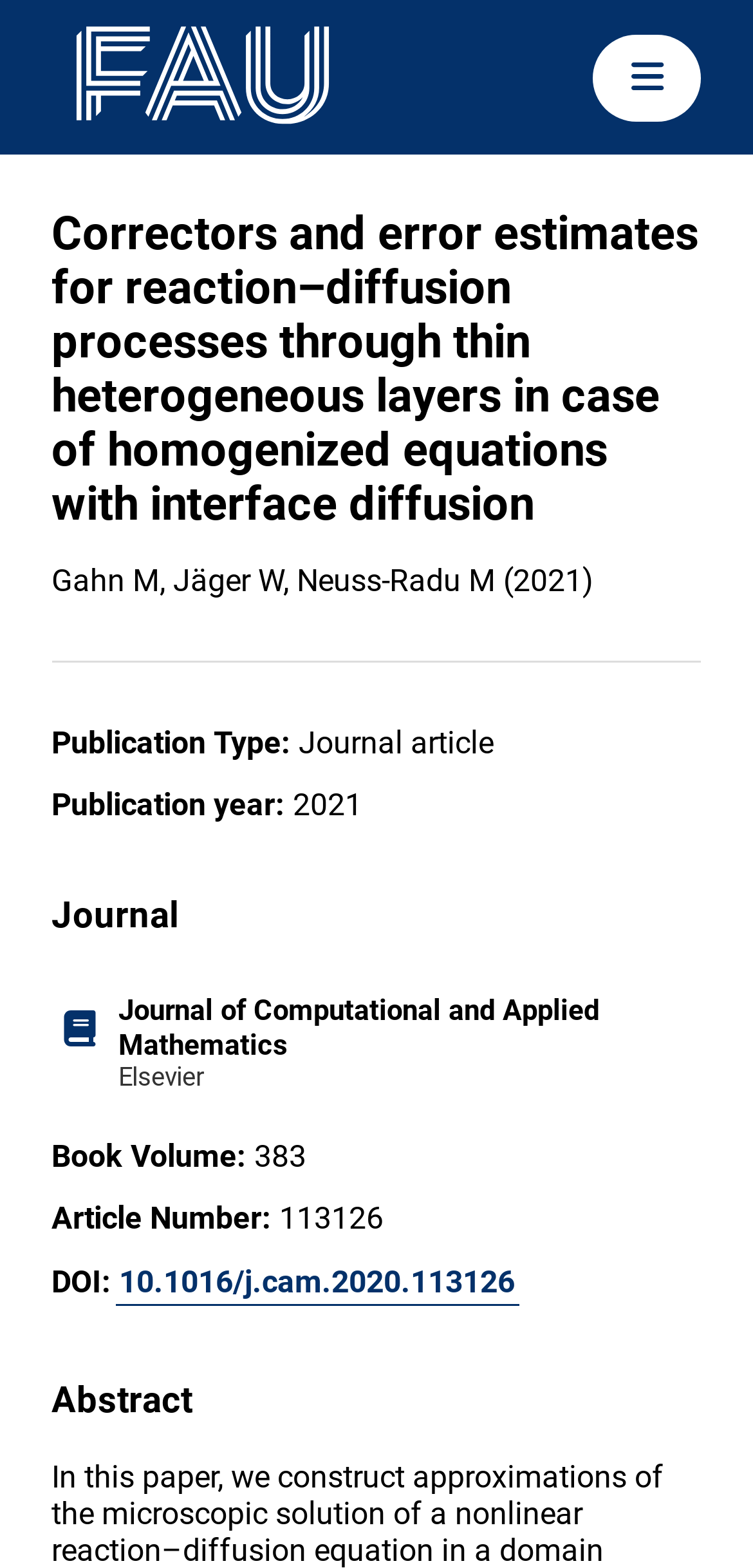Determine the main text heading of the webpage and provide its content.

Correctors and error estimates for reaction–diffusion processes through thin heterogeneous layers in case of homogenized equations with interface diffusion